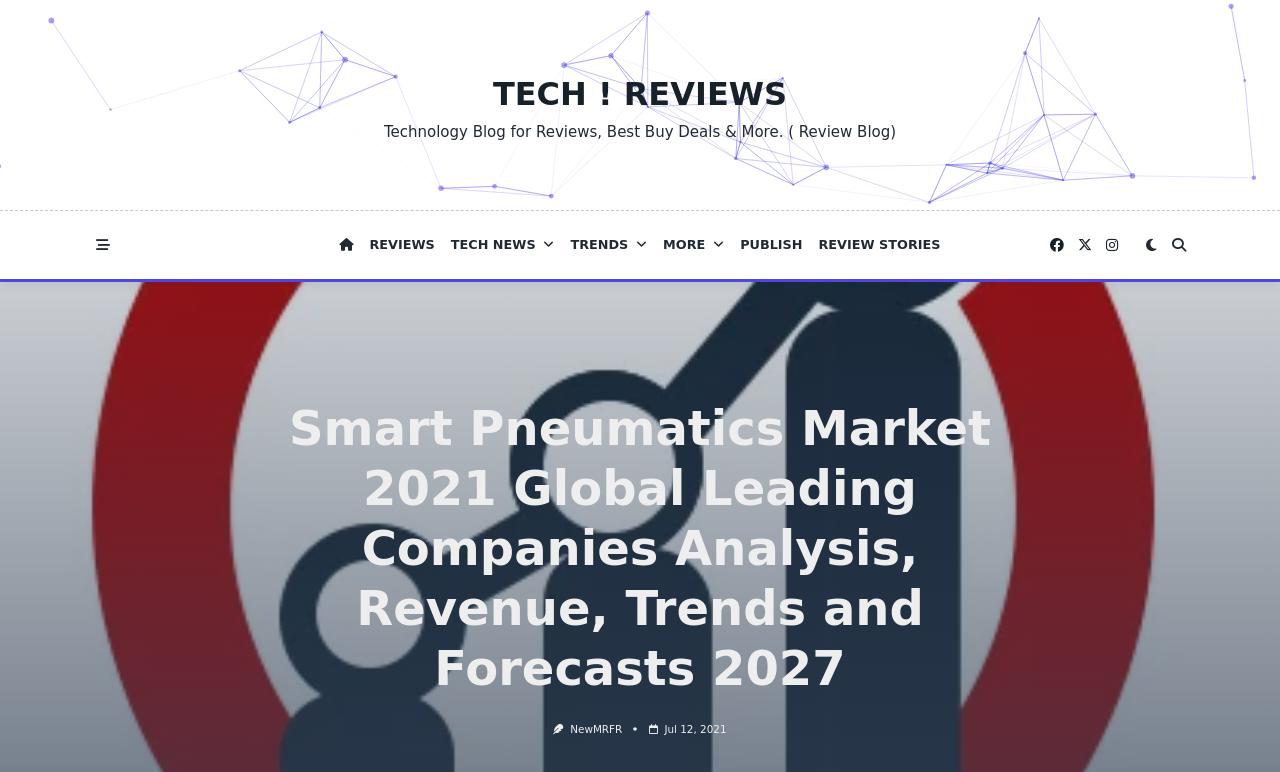Can you identify the bounding box coordinates of the clickable region needed to carry out this instruction: 'Go to REVIEW STORIES'? The coordinates should be four float numbers within the range of 0 to 1, stated as [left, top, right, bottom].

[0.633, 0.295, 0.741, 0.339]